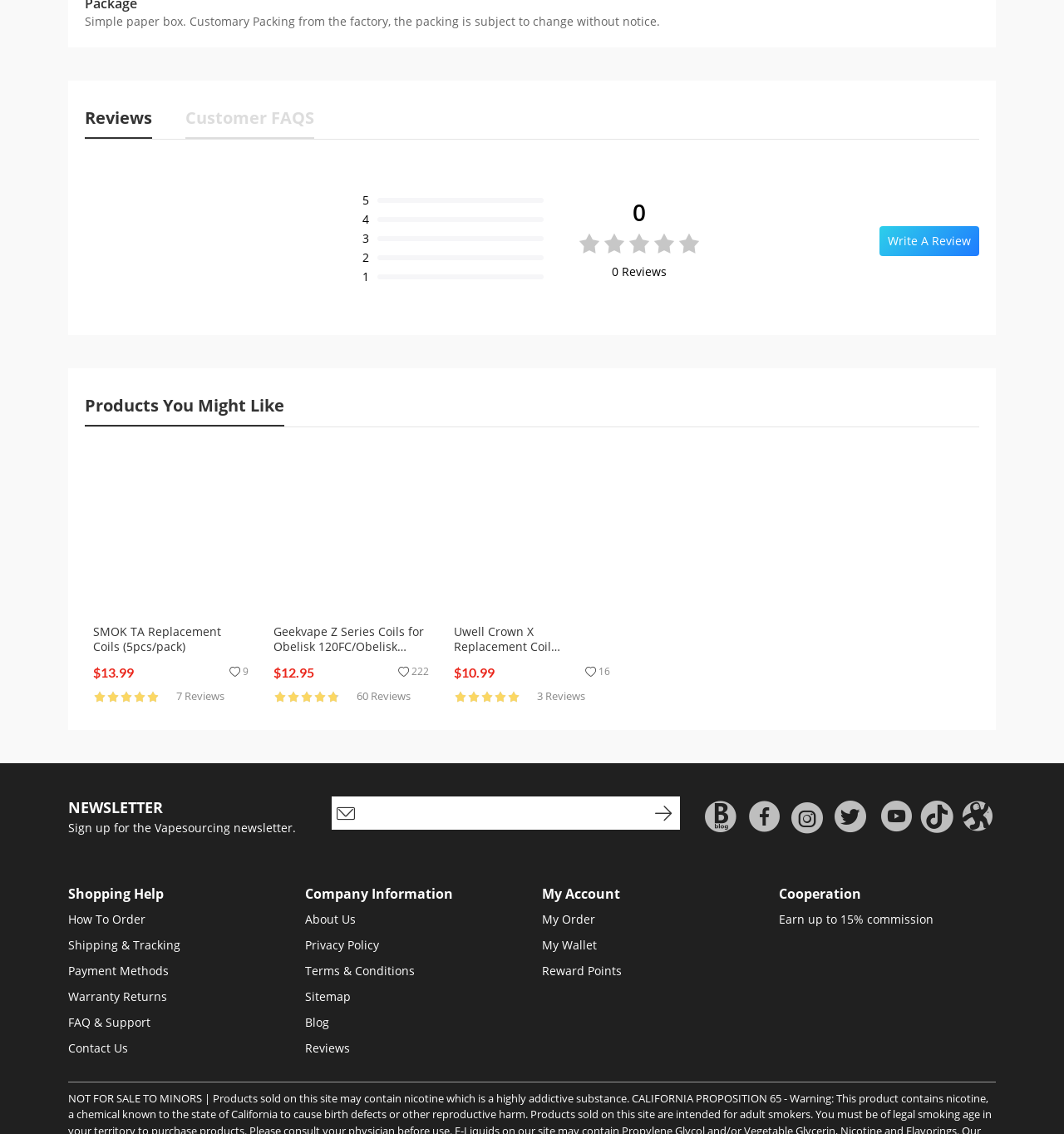What is the price of the SMOK TA Replacement Coils?
Please look at the screenshot and answer in one word or a short phrase.

$13.99